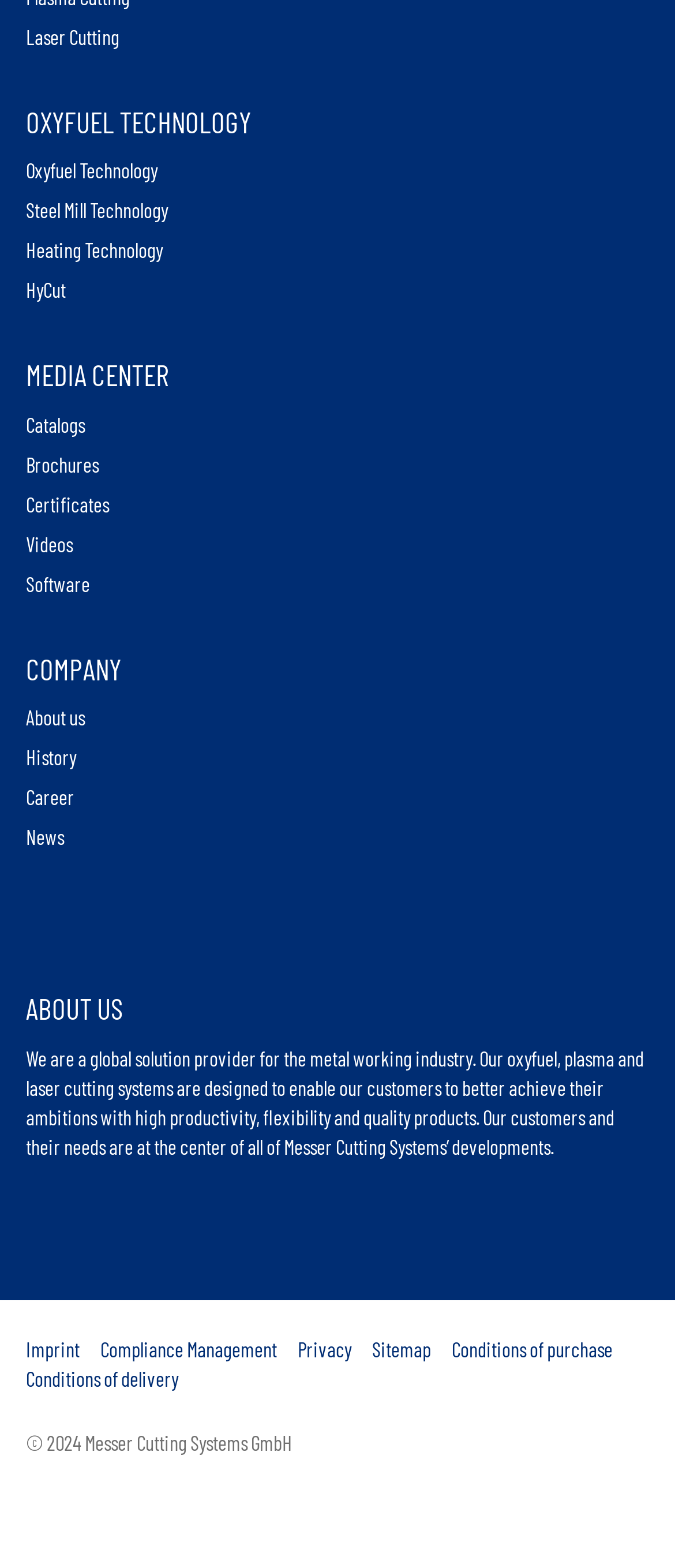What is the copyright year of the webpage?
Using the screenshot, give a one-word or short phrase answer.

2024